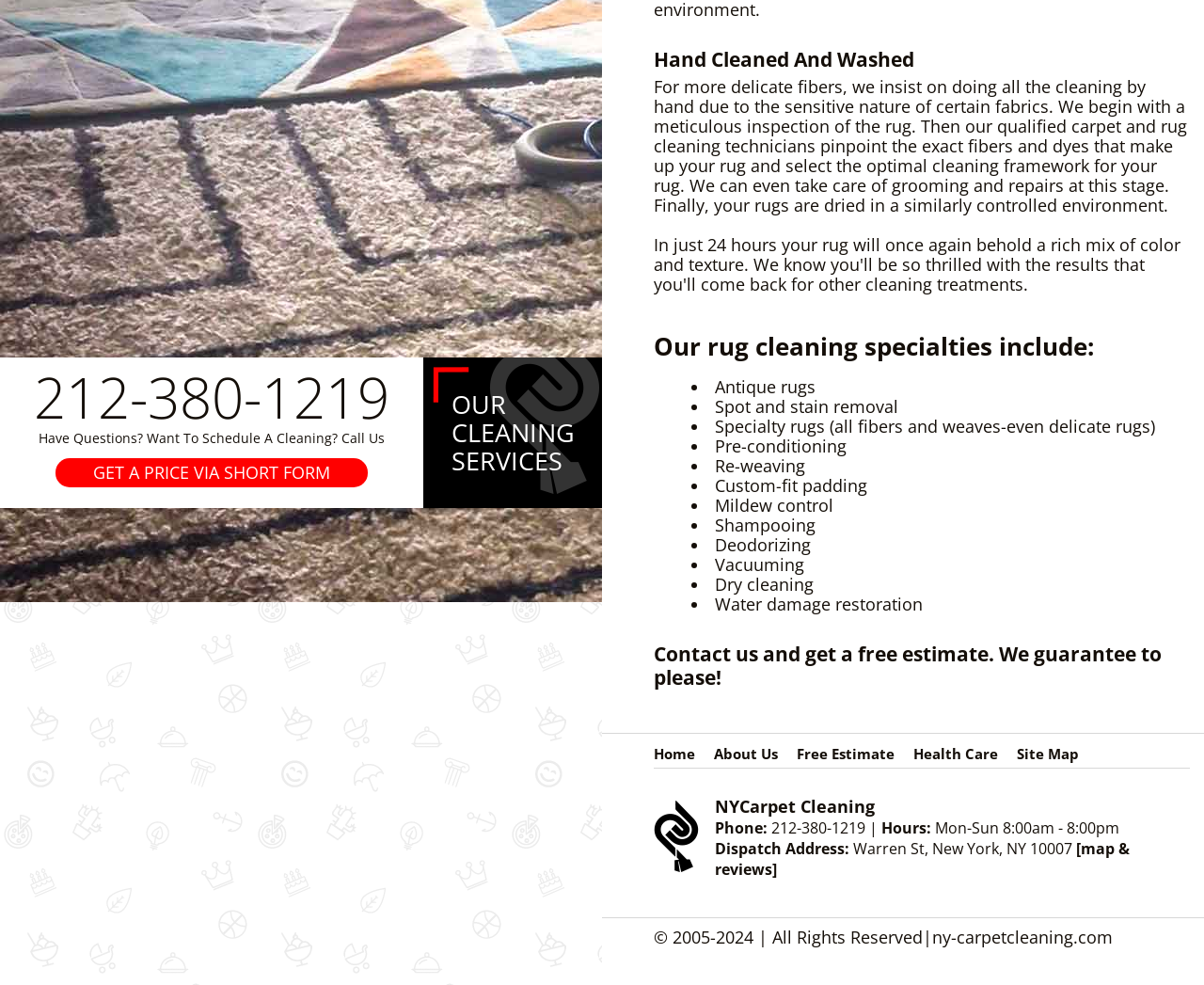Please find the bounding box for the UI component described as follows: "Pet Stain Odor Treatment".

[0.012, 0.158, 0.155, 0.27]